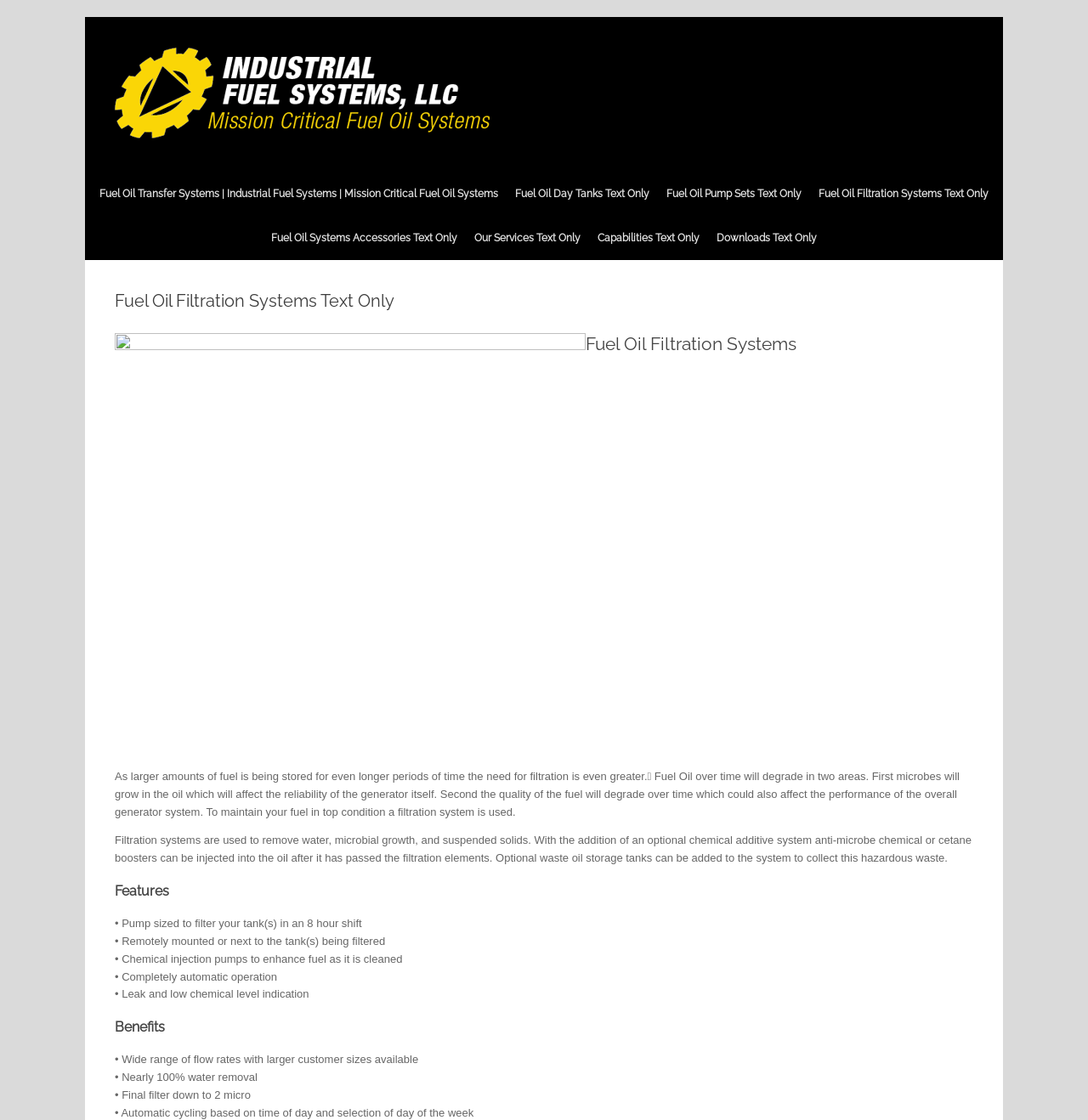What is the benefit of nearly 100% water removal?
Please provide a detailed answer to the question.

The webpage mentions that one of the benefits of fuel oil filtration systems is nearly 100% water removal. This implies that removing water from the fuel oil improves its quality, which in turn affects the performance of the generator and the overall system.